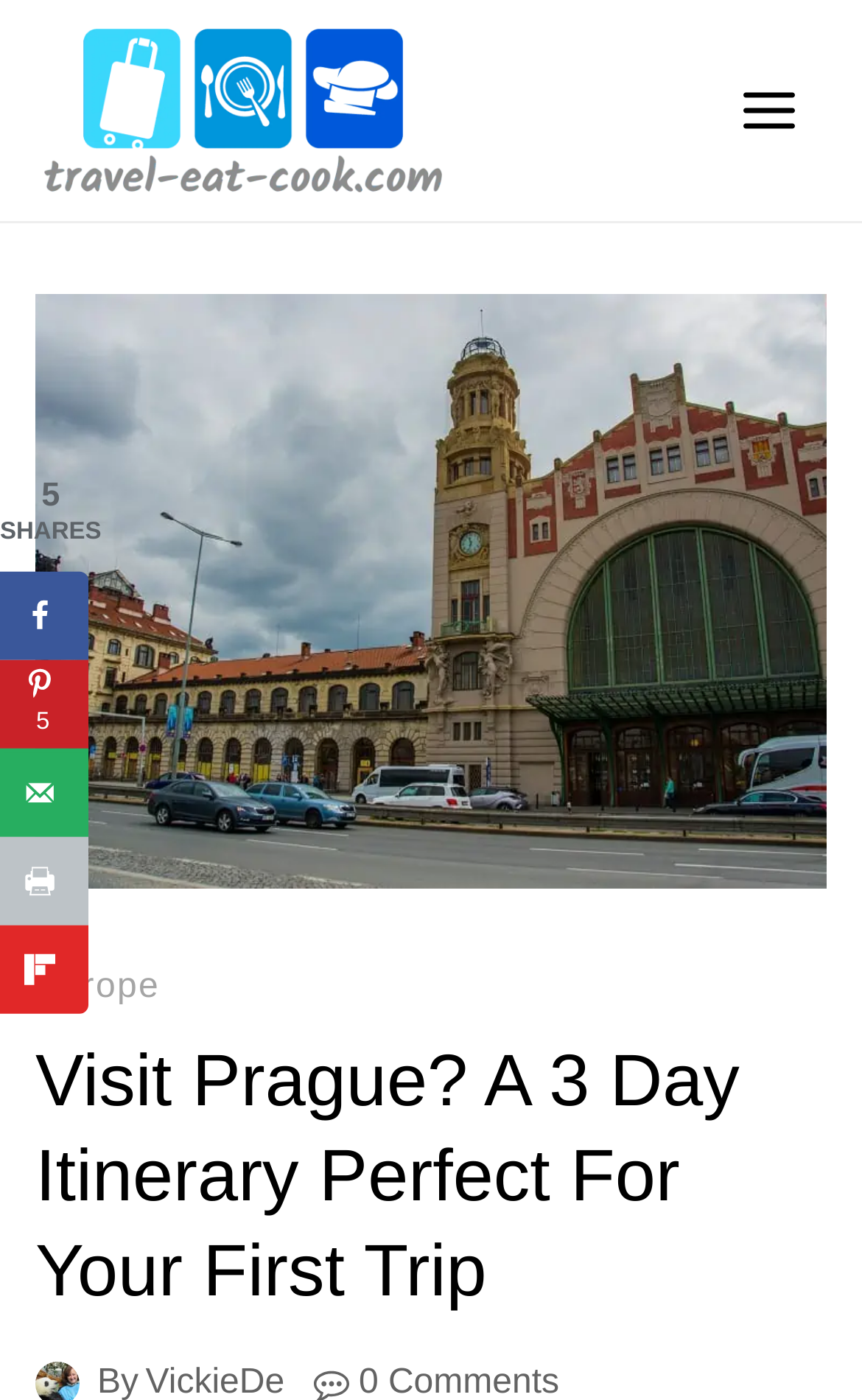How many social sharing options are available?
Using the visual information, answer the question in a single word or phrase.

5